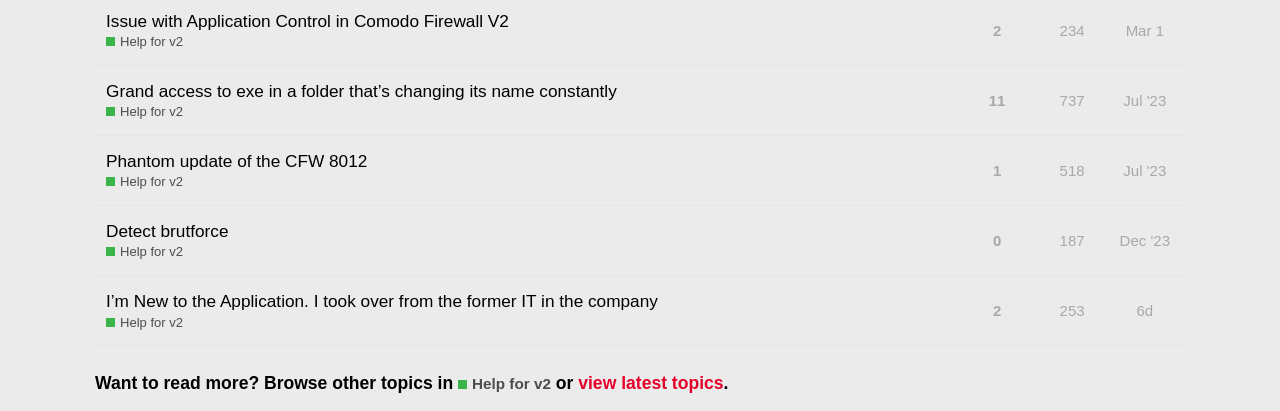When was the second topic viewed?
Can you provide an in-depth and detailed response to the question?

I looked at the second row in the grid and found the link element with the text 'Jul '23', which indicates when the topic was viewed.